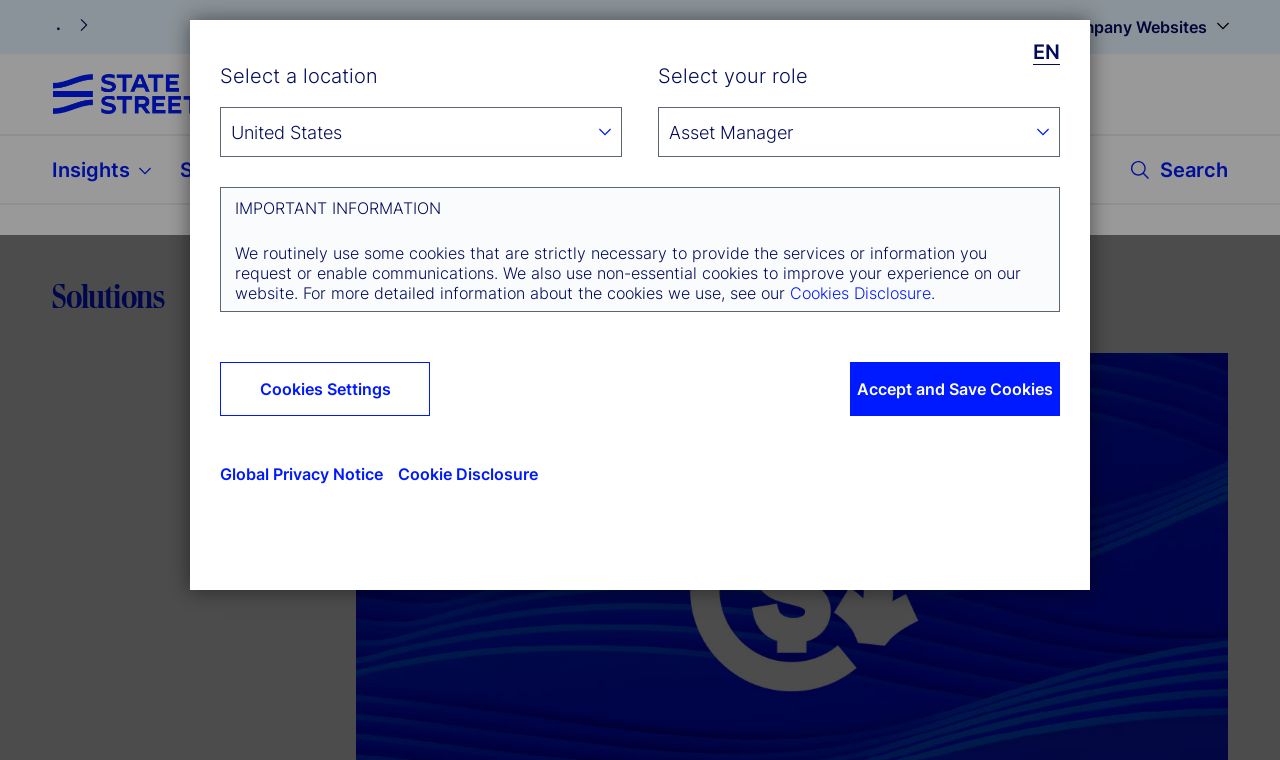Provide the bounding box coordinates for the specified HTML element described in this description: "Global Privacy Notice". The coordinates should be four float numbers ranging from 0 to 1, in the format [left, top, right, bottom].

[0.172, 0.611, 0.299, 0.637]